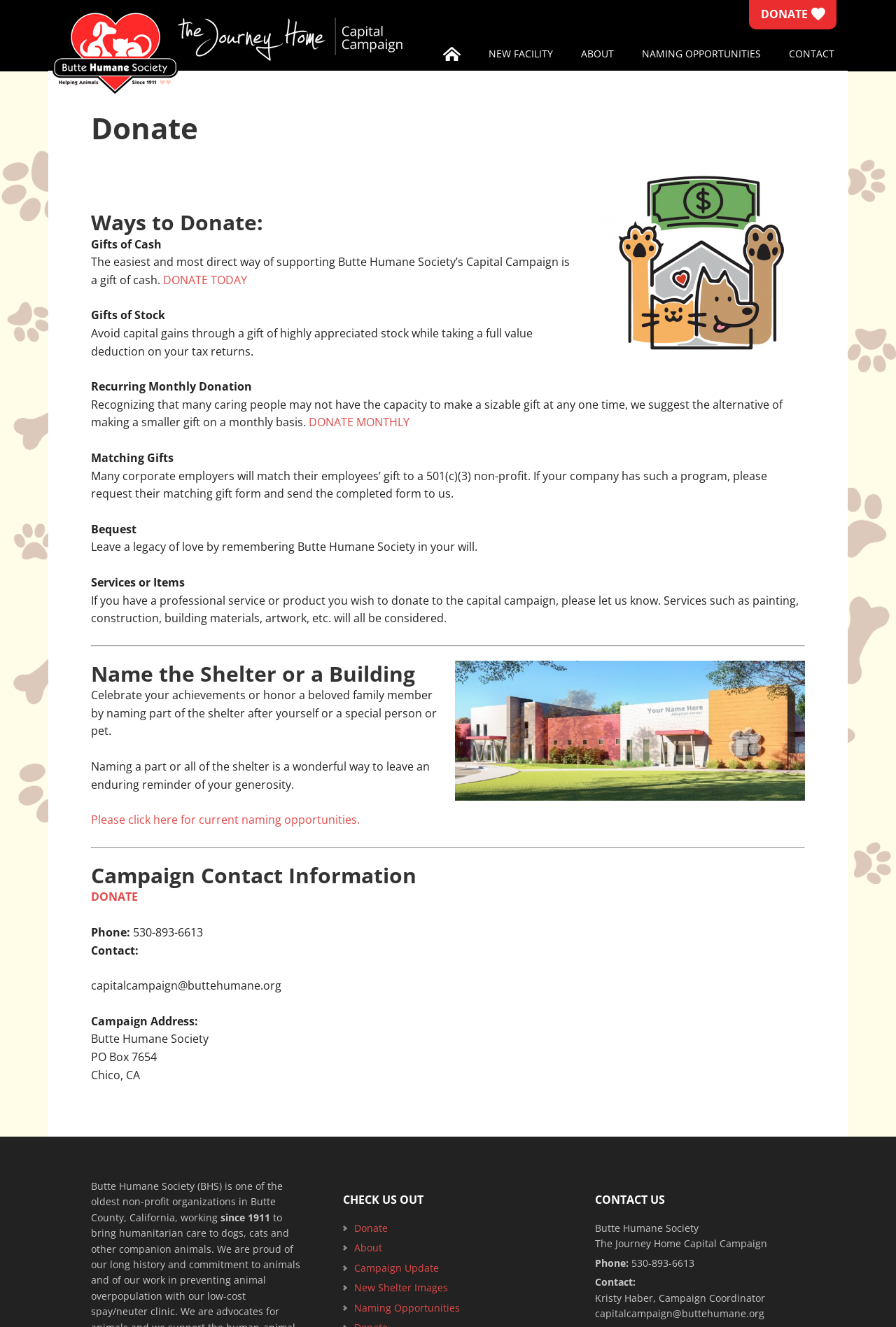Locate the bounding box coordinates of the element you need to click to accomplish the task described by this instruction: "Click Donate to make a donation".

[0.849, 0.005, 0.921, 0.016]